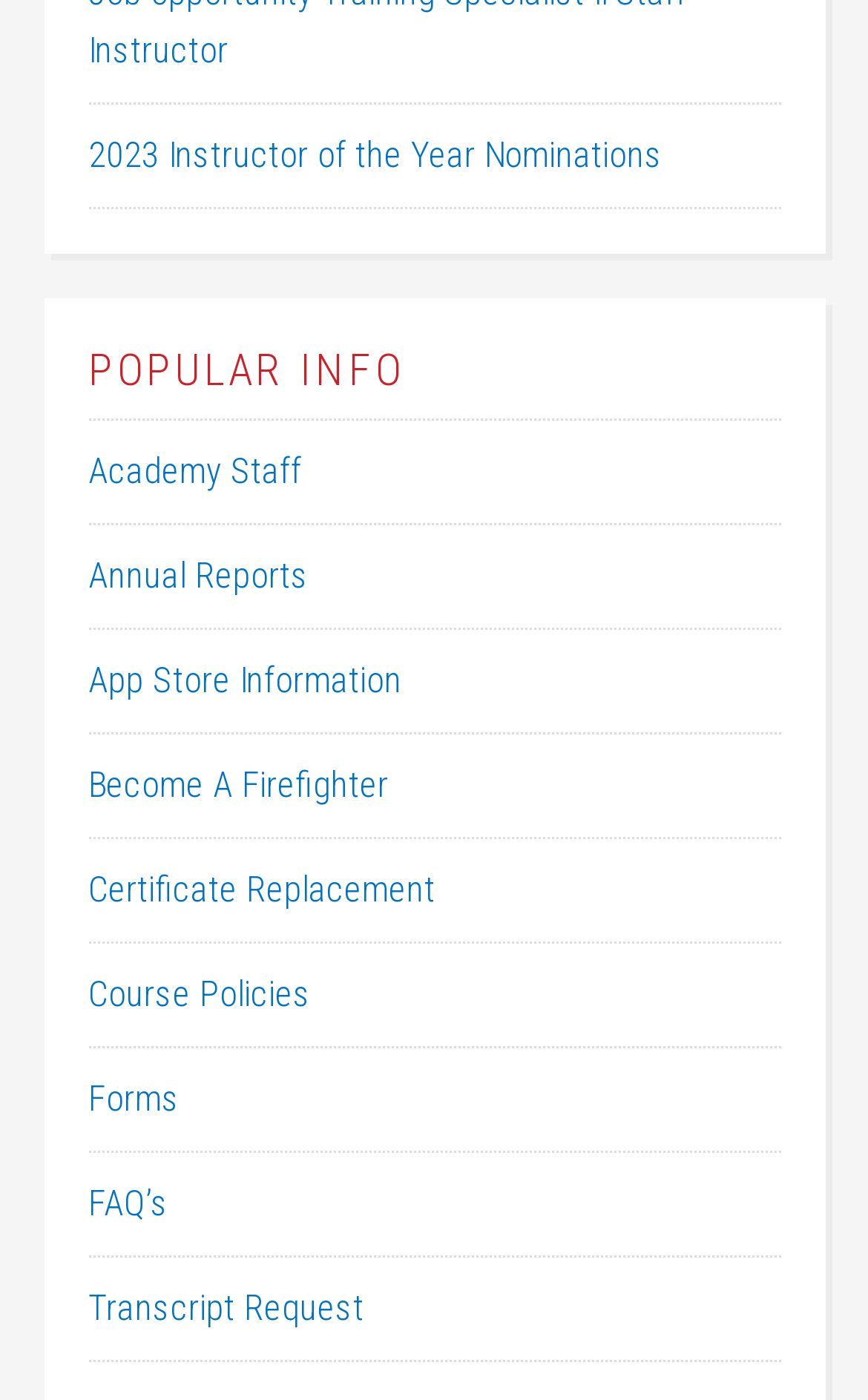Locate the bounding box coordinates of the area you need to click to fulfill this instruction: 'Access Forms'. The coordinates must be in the form of four float numbers ranging from 0 to 1: [left, top, right, bottom].

[0.101, 0.77, 0.206, 0.8]